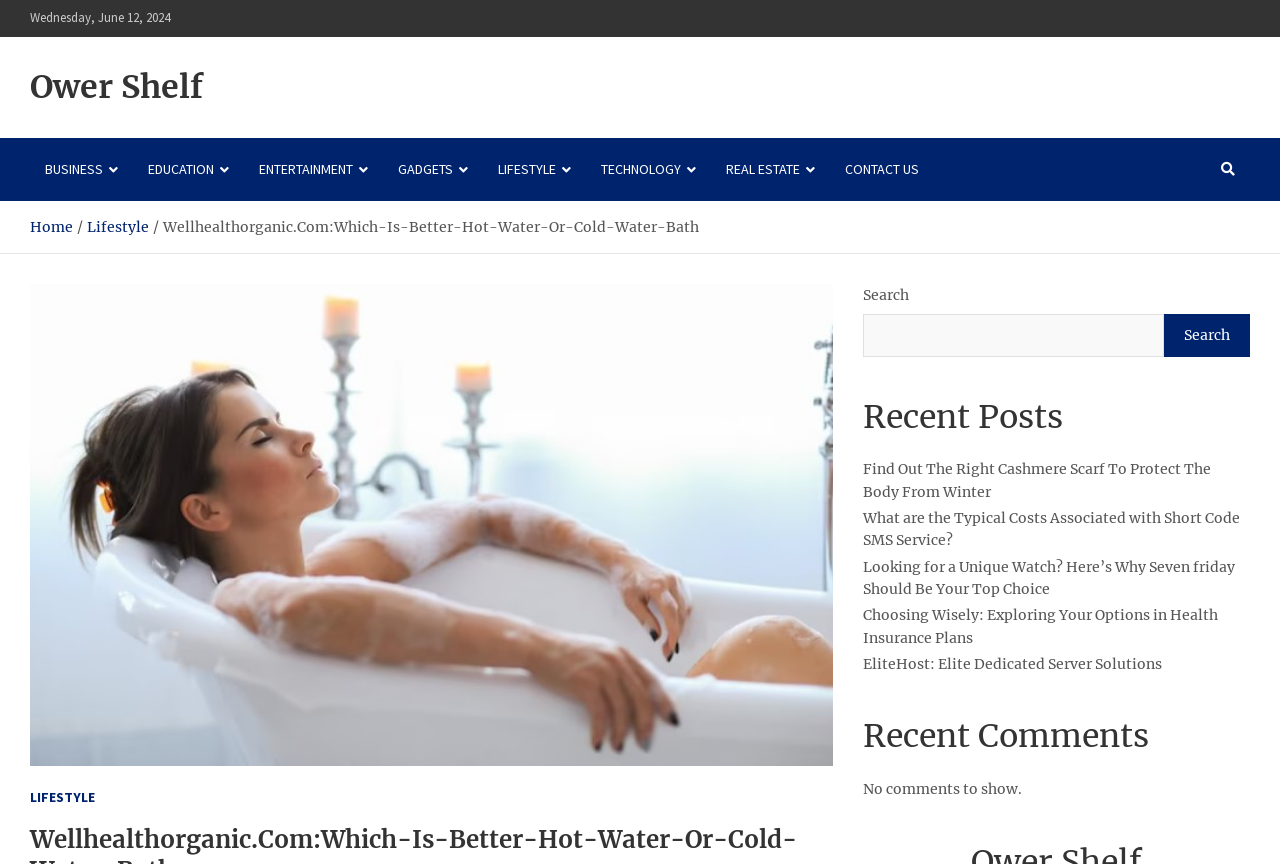Determine the bounding box coordinates for the area that should be clicked to carry out the following instruction: "Read the 'Find Out The Right Cashmere Scarf To Protect The Body From Winter' article".

[0.674, 0.533, 0.946, 0.58]